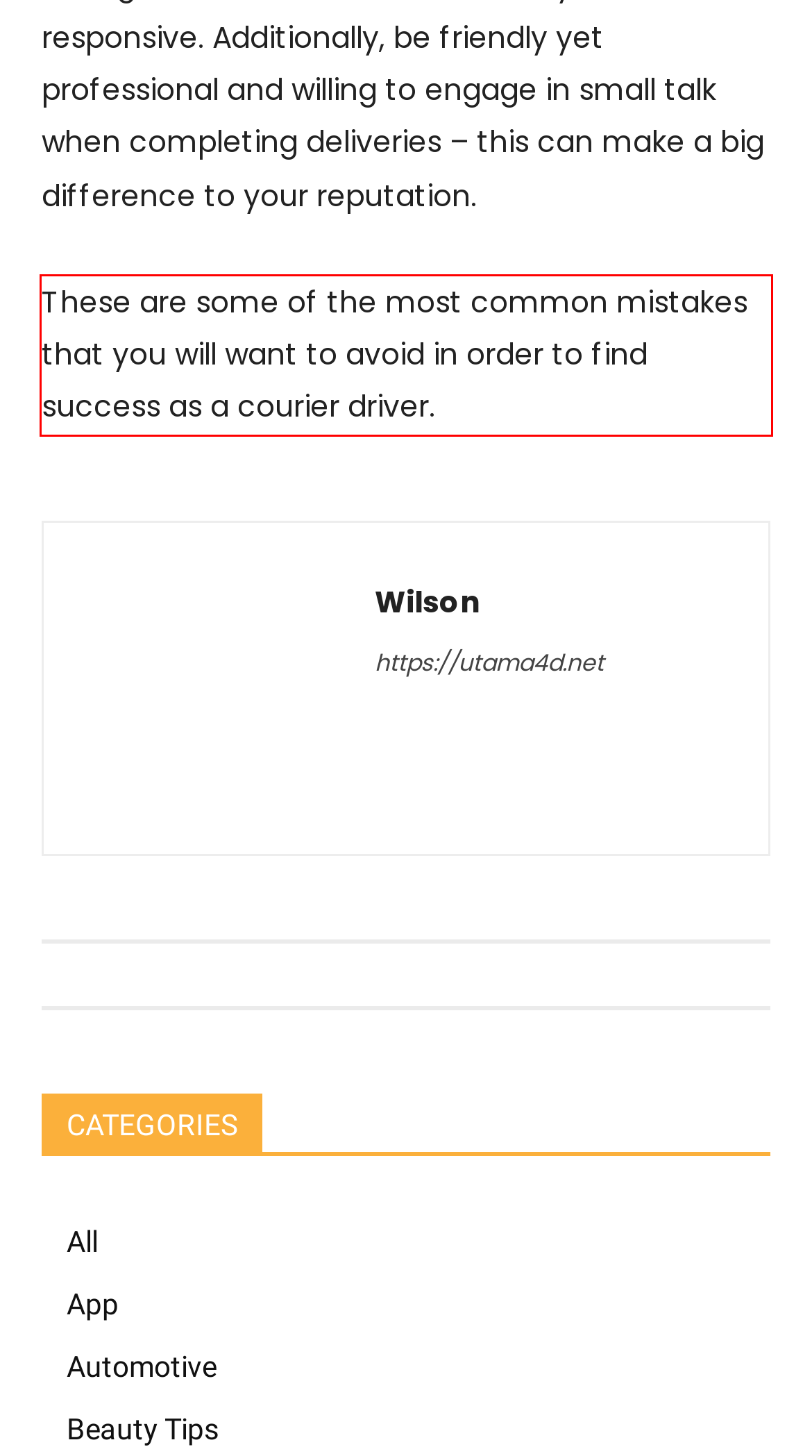Perform OCR on the text inside the red-bordered box in the provided screenshot and output the content.

These are some of the most common mistakes that you will want to avoid in order to find success as a courier driver.